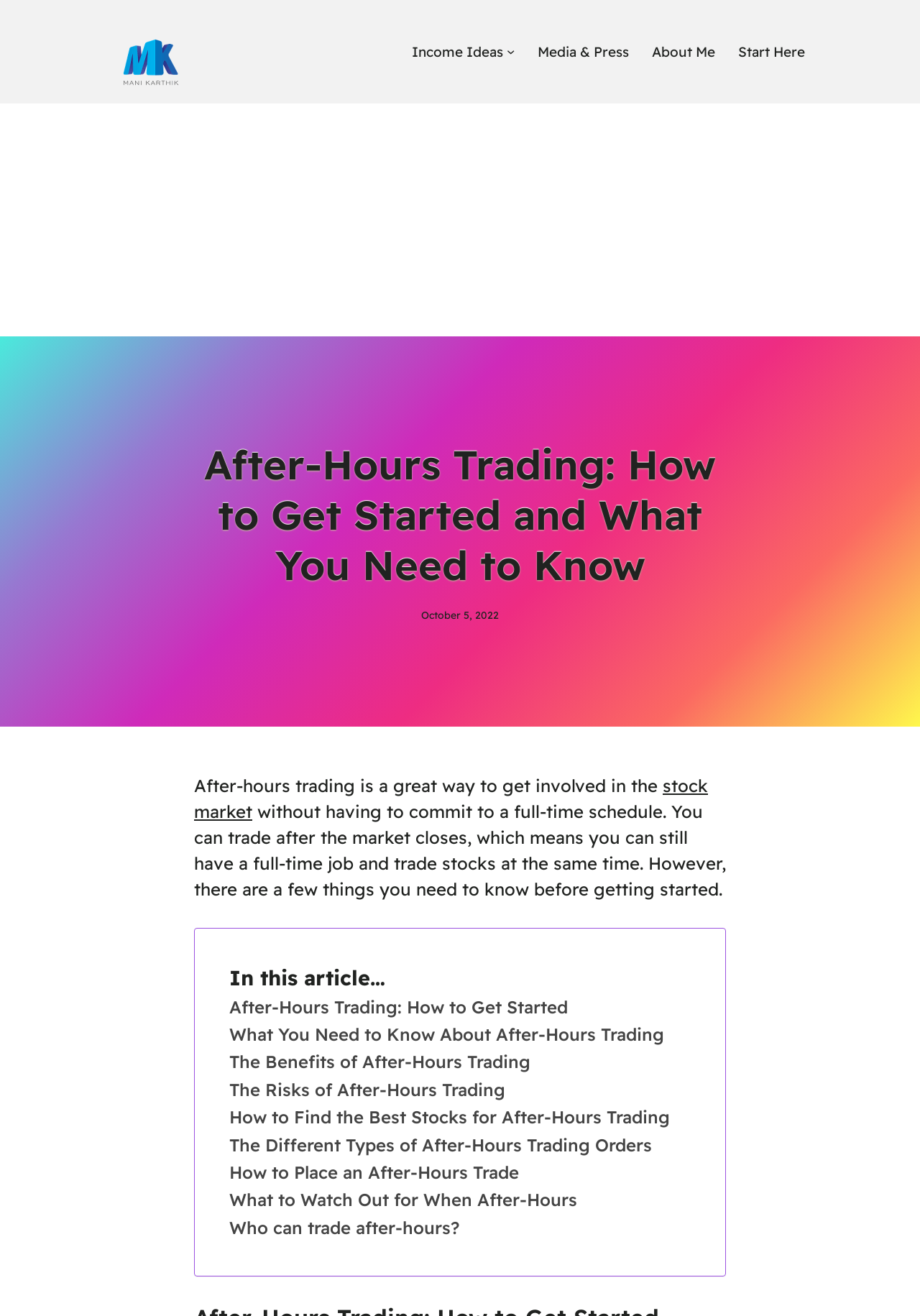What is the headline of the webpage?

After-Hours Trading: How to Get Started and What You Need to Know